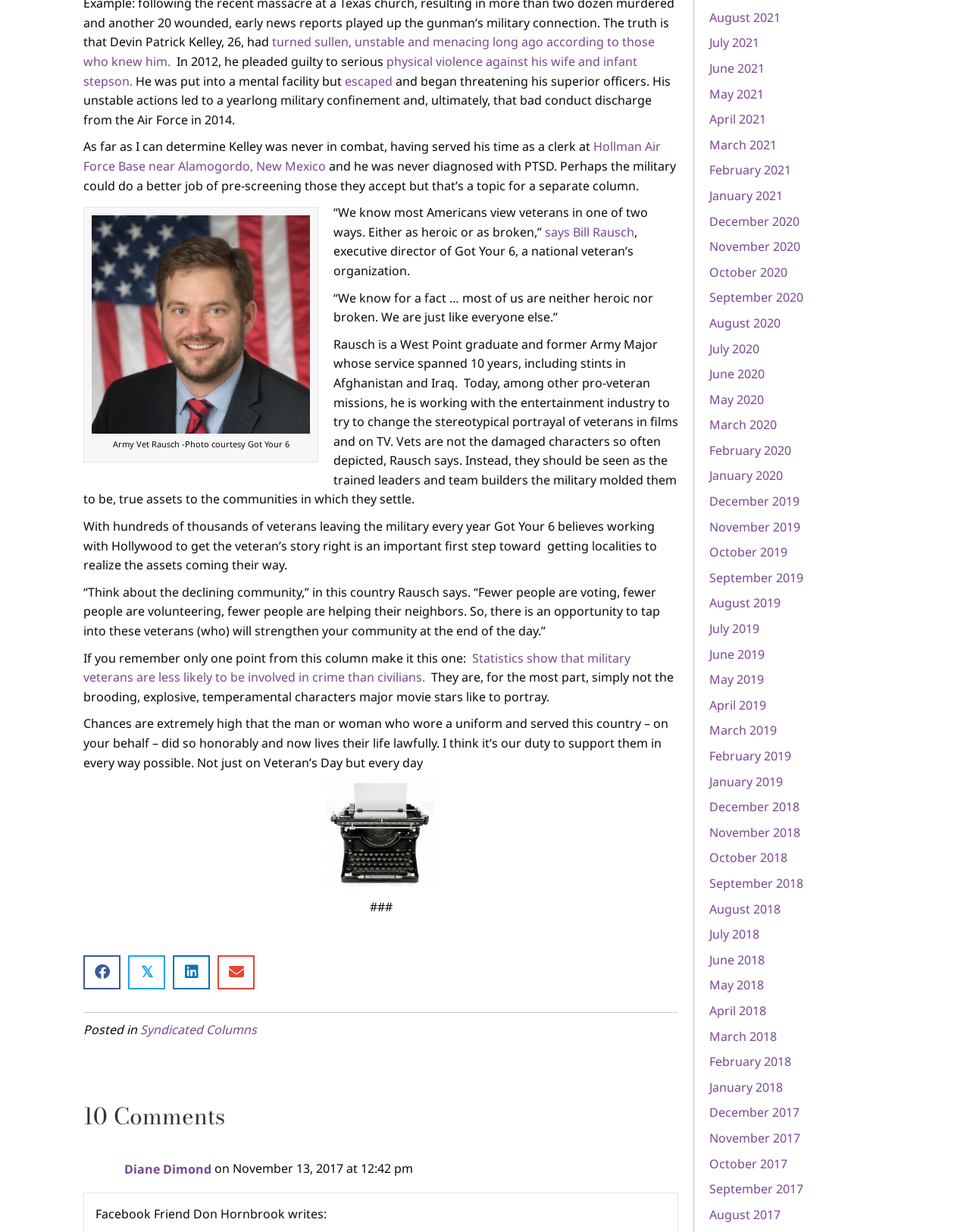Provide the bounding box coordinates for the area that should be clicked to complete the instruction: "Share on Twitter".

[0.132, 0.775, 0.17, 0.803]